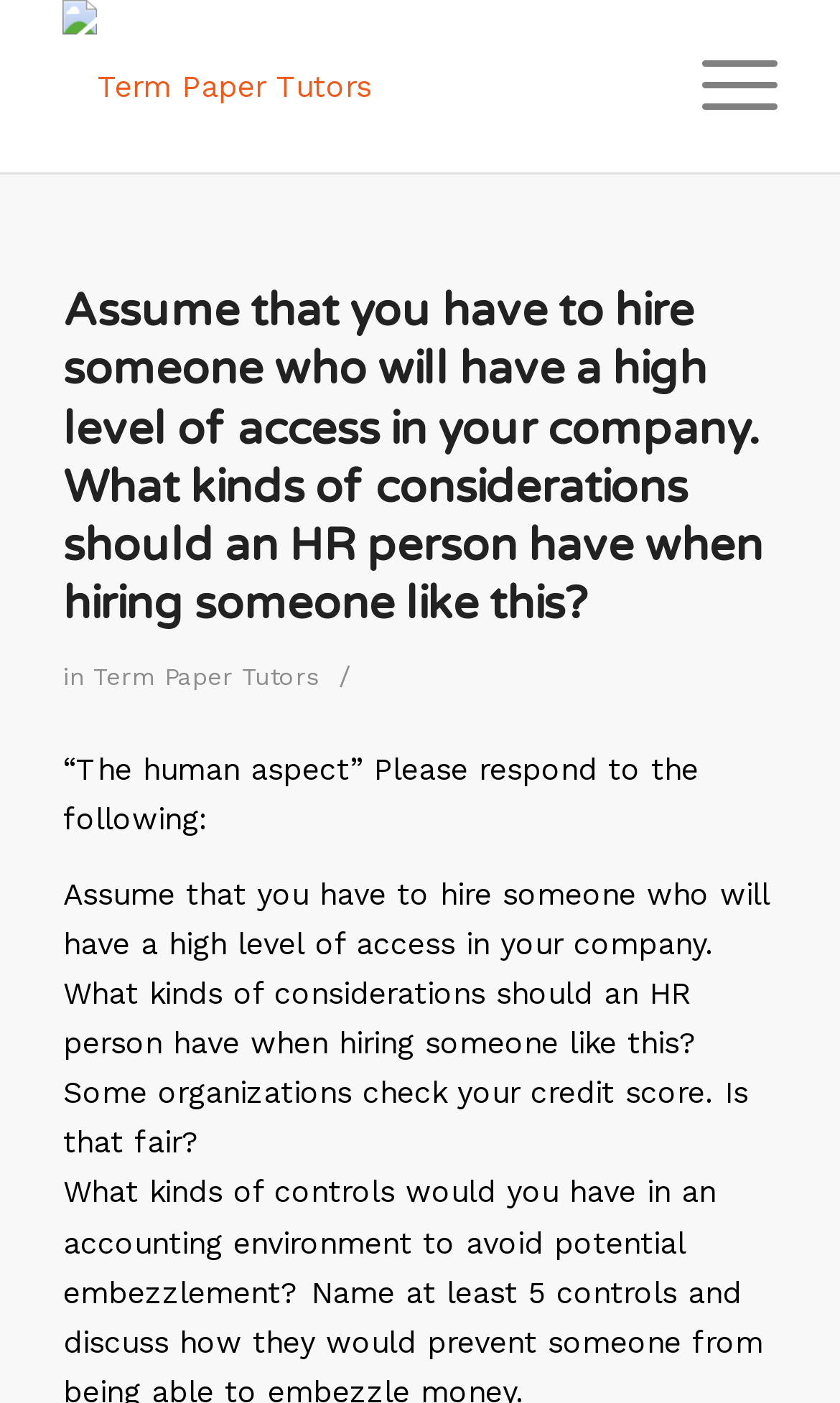What is the purpose of the webpage?
Could you answer the question with a detailed and thorough explanation?

The purpose of the webpage can be inferred from its content and structure. The webpage appears to be a term paper or an article discussing the considerations an HR person should have when hiring someone with high-level access, suggesting that its purpose is to provide information on this topic.